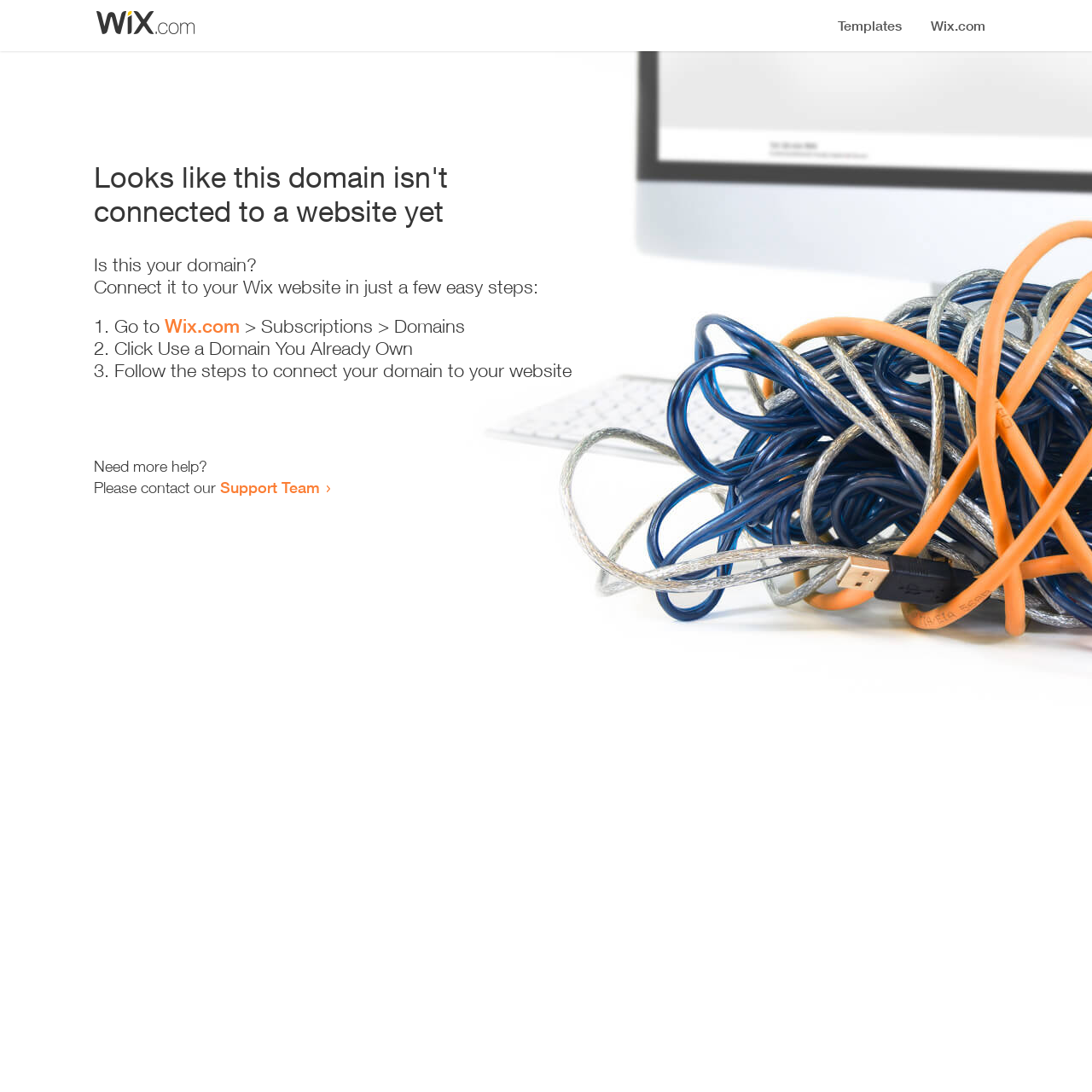Use a single word or phrase to answer the question: 
What is the purpose of the webpage?

Domain connection guide